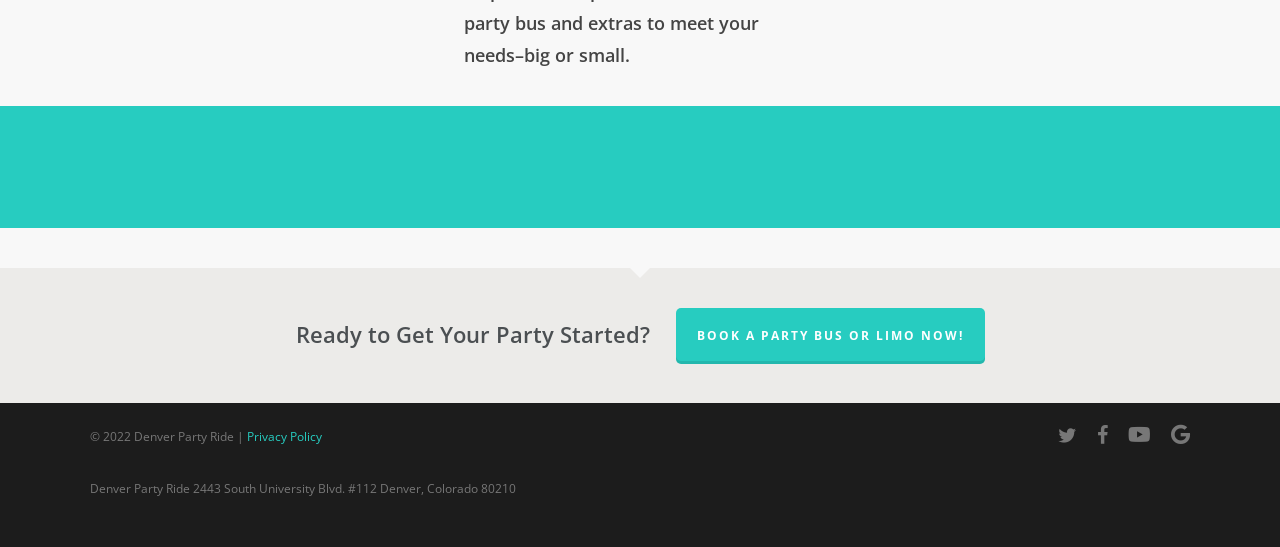Calculate the bounding box coordinates of the UI element given the description: "Privacy Policy".

[0.193, 0.782, 0.252, 0.813]